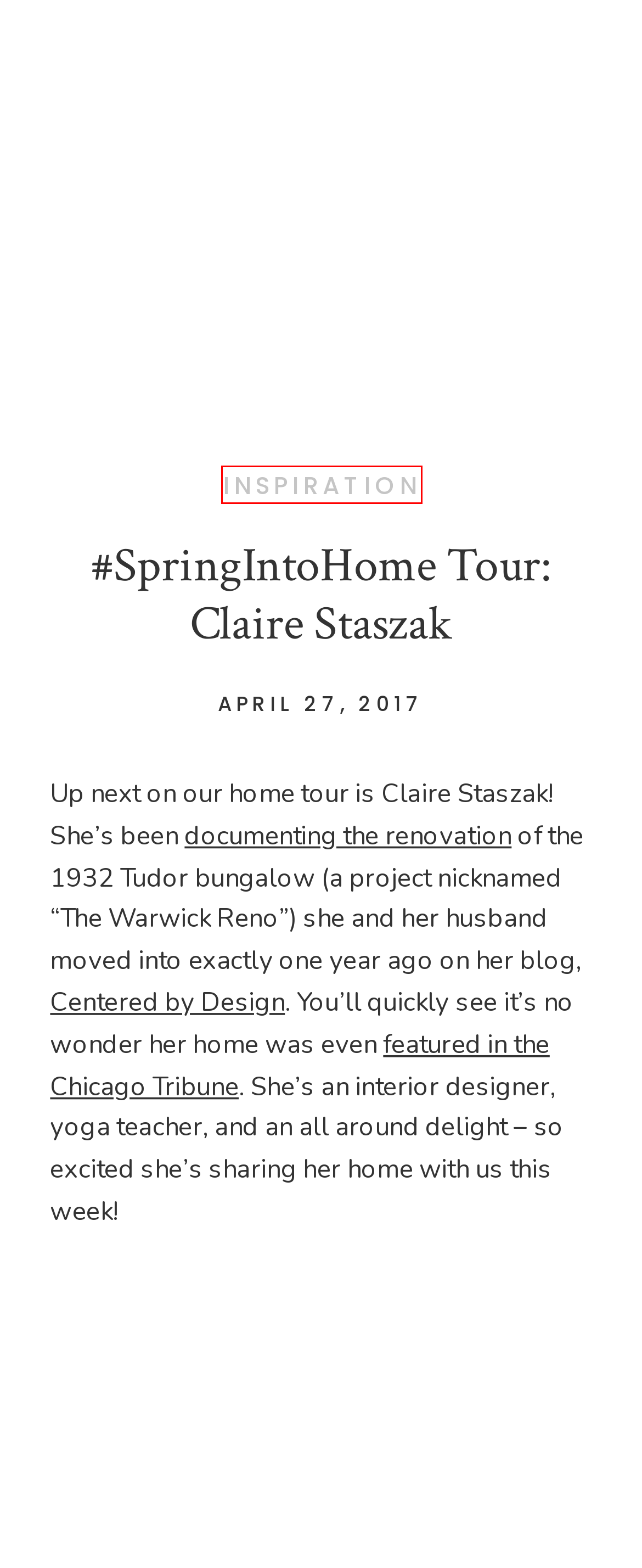Examine the screenshot of a webpage with a red bounding box around an element. Then, select the webpage description that best represents the new page after clicking the highlighted element. Here are the descriptions:
A. Warwick Archives - Centered by Design
B. Kitchen + Mudroom Remodel – The Art of Everyday Living
C. Inspiration Archives – The Art of Everyday Living
D. About
E. Centered by Design | Chicago Based Interior Design Studio
F. Easter Egg Cupcakes – The Art of Everyday Living
G. Wide-Leg Linen – The Art of Everyday Living
H. Blog – The Art of Everyday Living

C